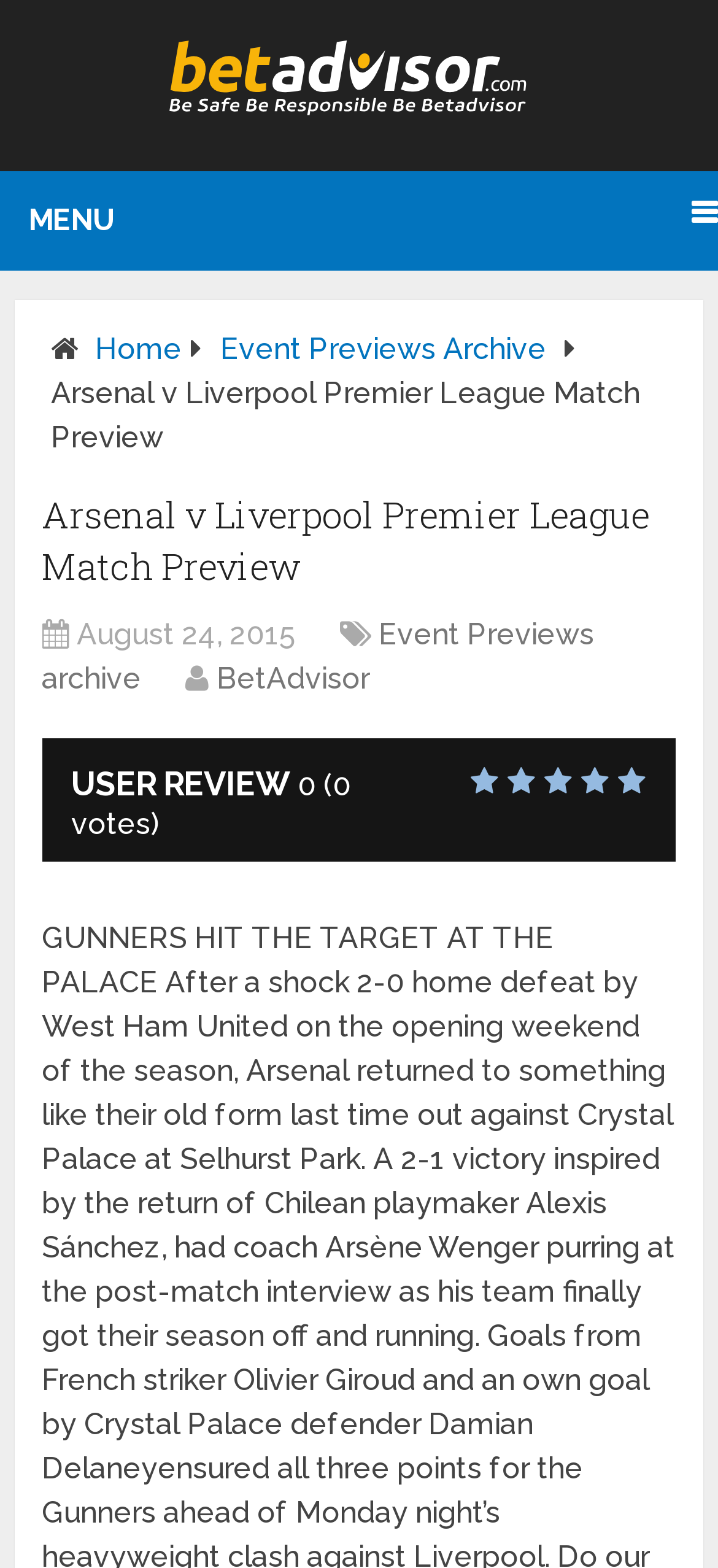Use the information in the screenshot to answer the question comprehensively: What is the date of the match preview?

The webpage has a static text 'August 24, 2015' which indicates the date of the match preview.